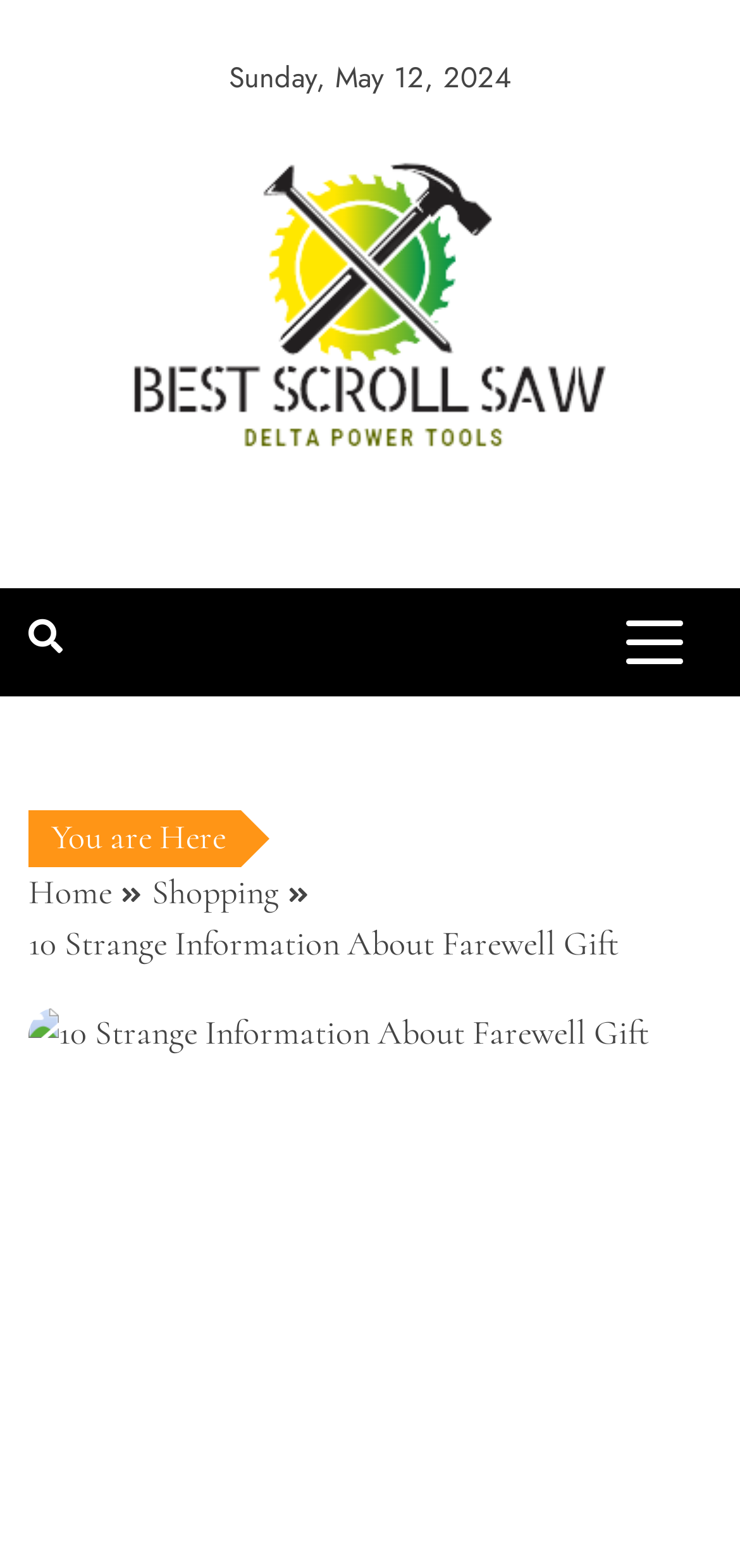Summarize the webpage in an elaborate manner.

The webpage appears to be an article or blog post about farewell gifts, with a focus on strange information. At the top of the page, there is a date displayed, "Sunday, May 12, 2024". Below the date, there is a prominent link to "Best Scroll Saw" accompanied by an image, which takes up a significant portion of the top section of the page. 

To the right of the image, there is a text "Delta Power Tools". Further down, there is a button that controls the primary menu, located near the top-right corner of the page. On the top-left corner, there is a small icon represented by "\uf002", which is accompanied by a "You are Here" text and a breadcrumbs navigation menu. 

The breadcrumbs menu displays the navigation path, with links to "Home" and "Shopping" categories, and a text "10 Strange Information About Farewell Gift" that likely represents the current page. Overall, the page seems to be a mix of informational content and promotional links, with a focus on farewell gifts and scroll saws.